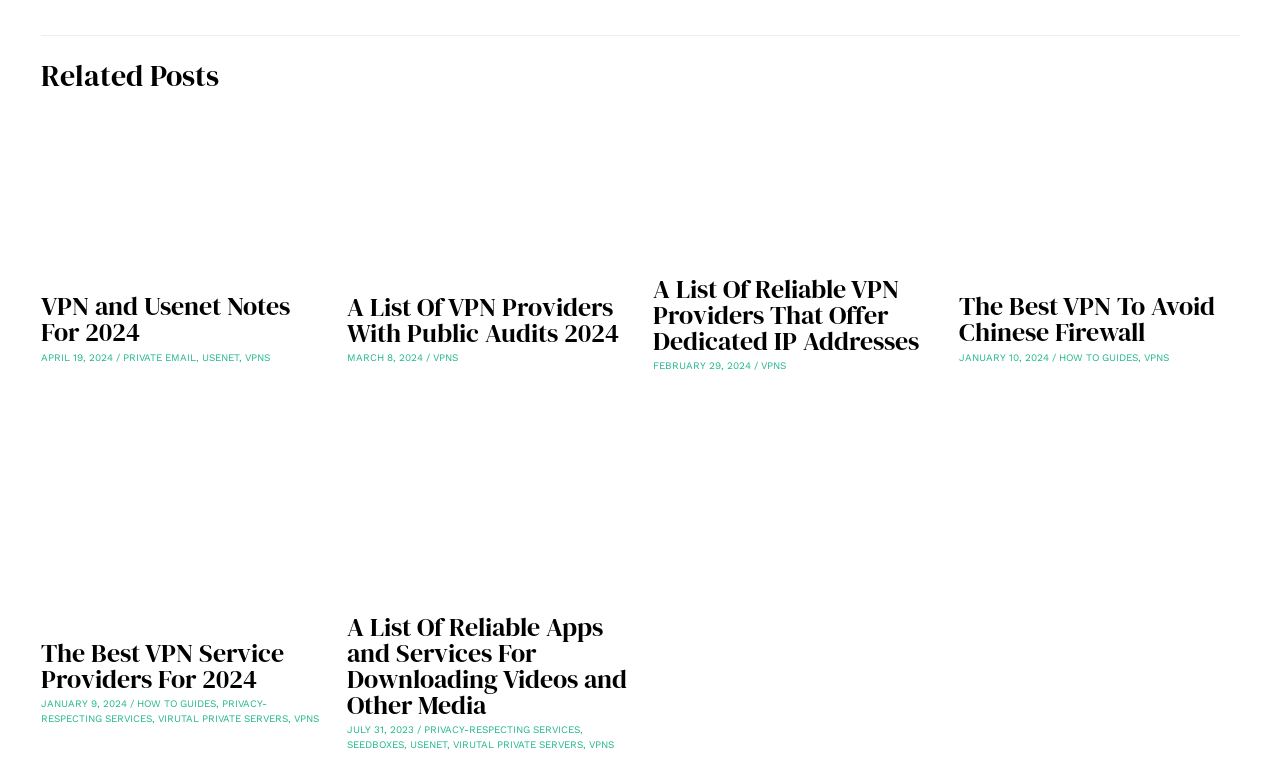Locate the bounding box coordinates of the area you need to click to fulfill this instruction: 'Read more about A List Of VPN Providers With Public Audits 2024'. The coordinates must be in the form of four float numbers ranging from 0 to 1: [left, top, right, bottom].

[0.271, 0.235, 0.49, 0.267]